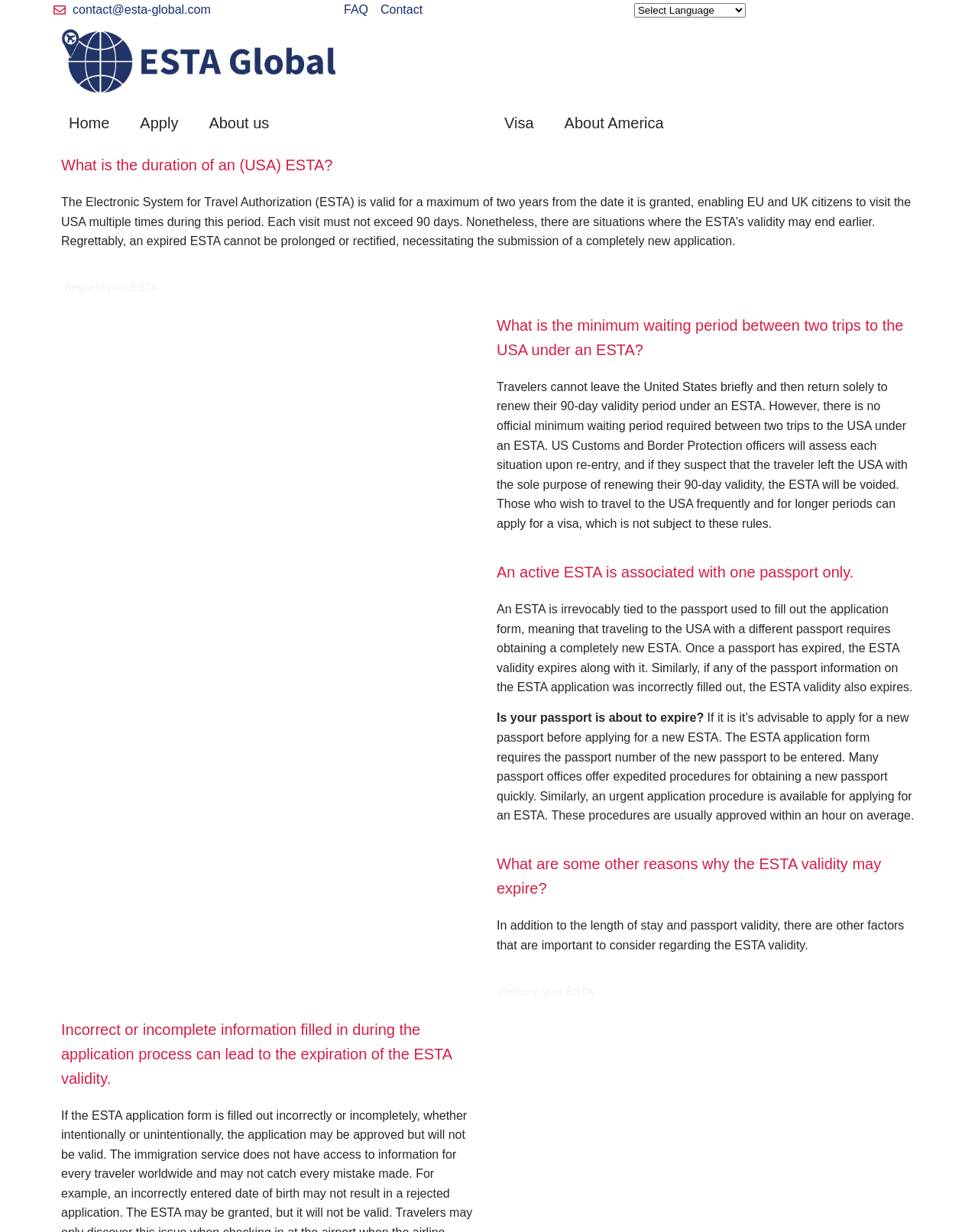Could you locate the bounding box coordinates for the section that should be clicked to accomplish this task: "Go to Home page".

[0.055, 0.082, 0.128, 0.118]